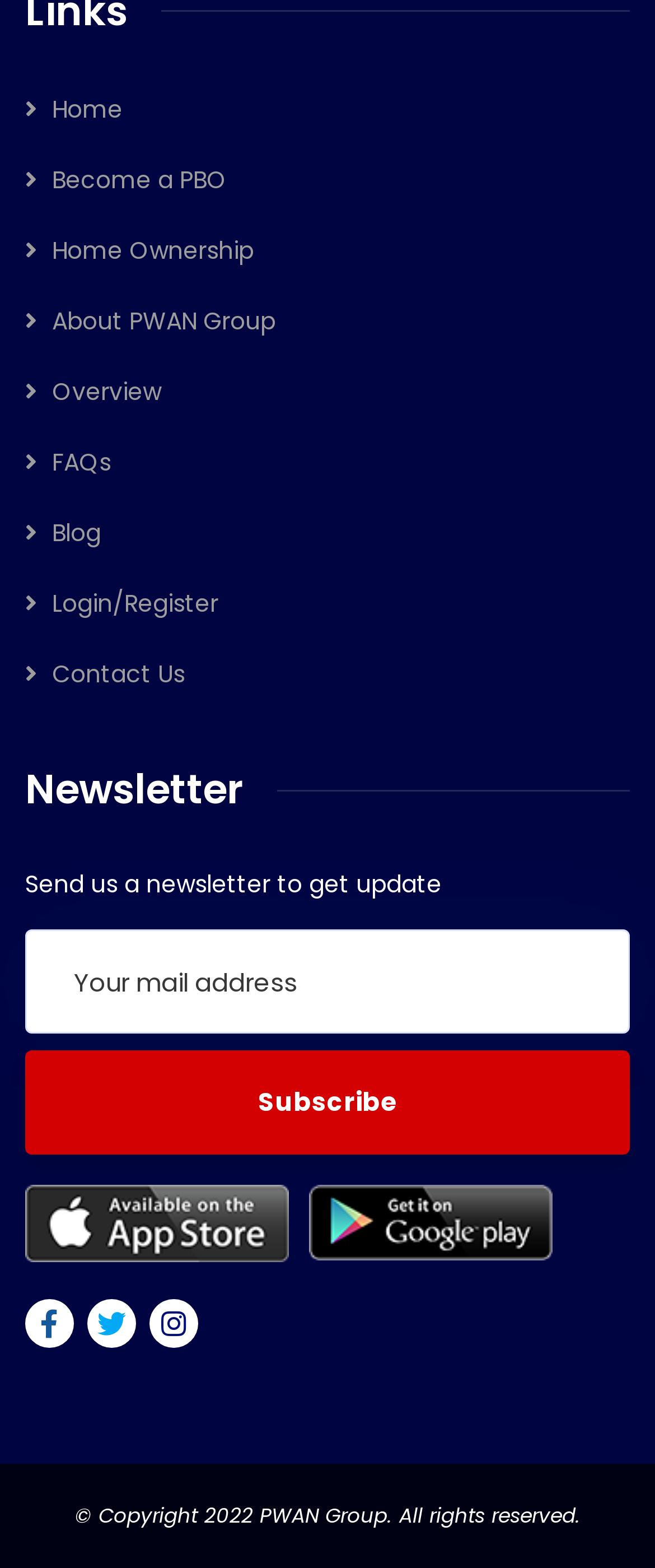Please identify the bounding box coordinates of where to click in order to follow the instruction: "Read the blog".

[0.038, 0.329, 0.154, 0.351]